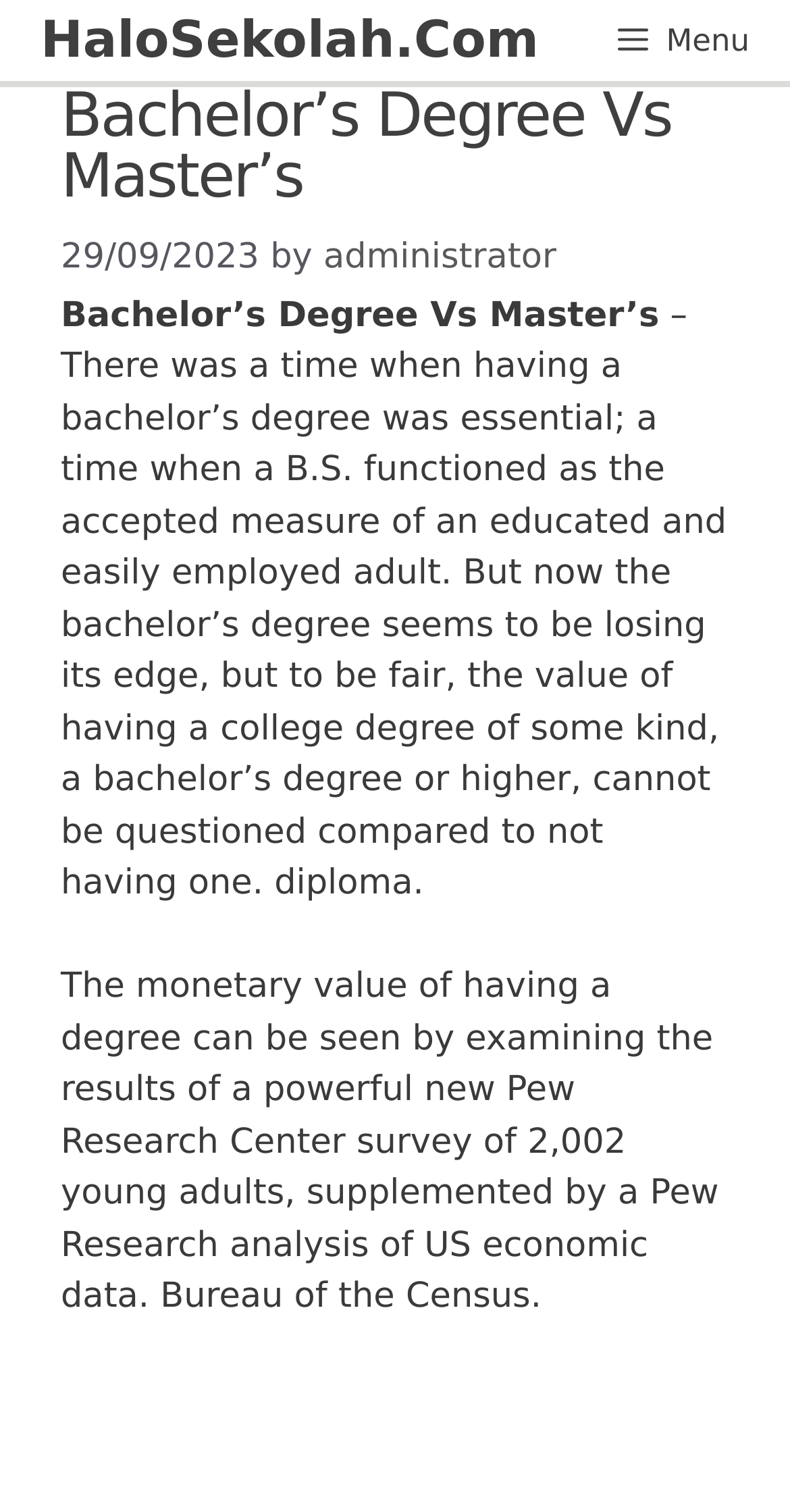What is the date of the article?
Please provide a single word or phrase based on the screenshot.

29/09/2023